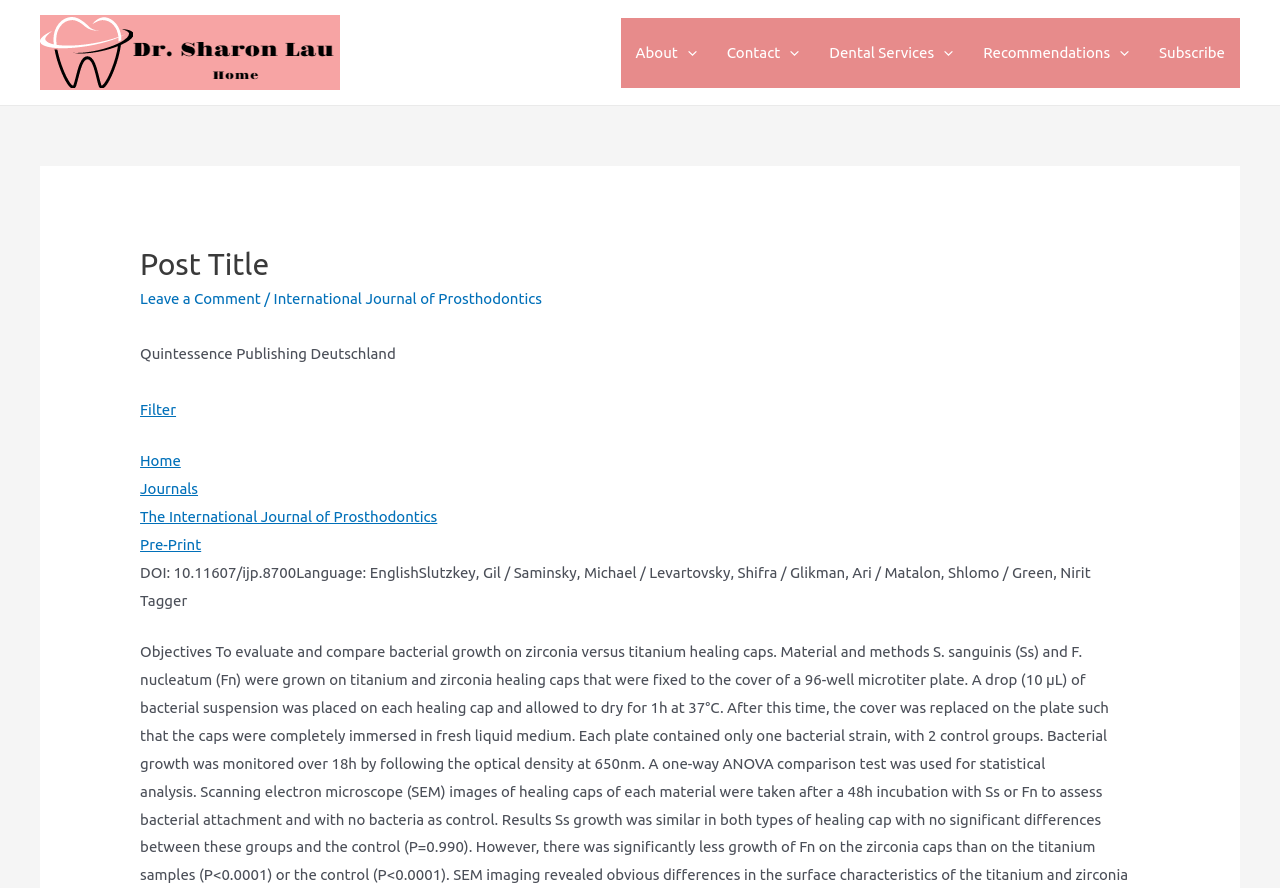Please locate the bounding box coordinates for the element that should be clicked to achieve the following instruction: "Click on the 'Dental Services' link". Ensure the coordinates are given as four float numbers between 0 and 1, i.e., [left, top, right, bottom].

[0.636, 0.02, 0.756, 0.099]